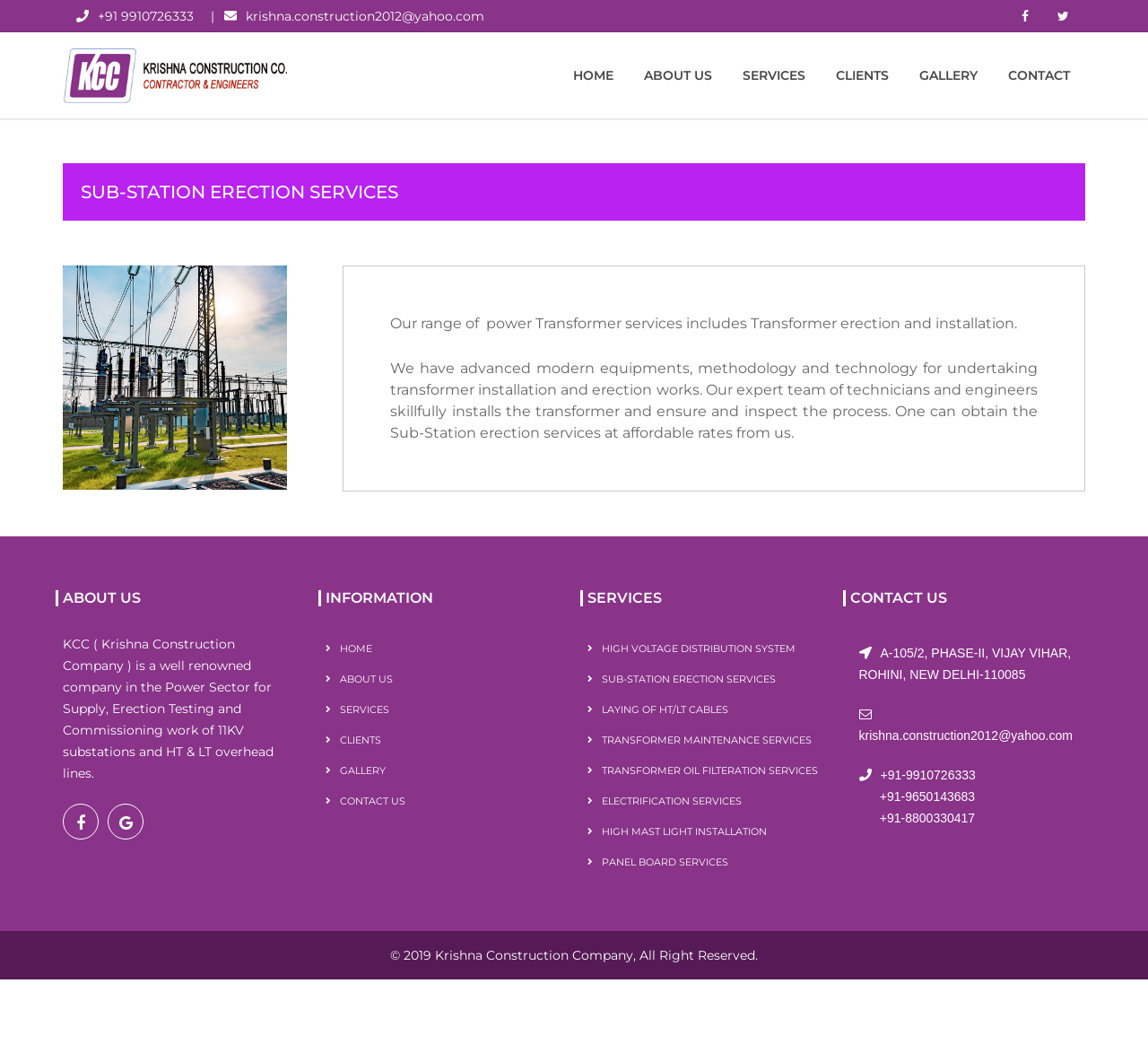Pinpoint the bounding box coordinates of the clickable element needed to complete the instruction: "Click the email address krishna.construction2012@yahoo.com". The coordinates should be provided as four float numbers between 0 and 1: [left, top, right, bottom].

[0.214, 0.008, 0.422, 0.023]